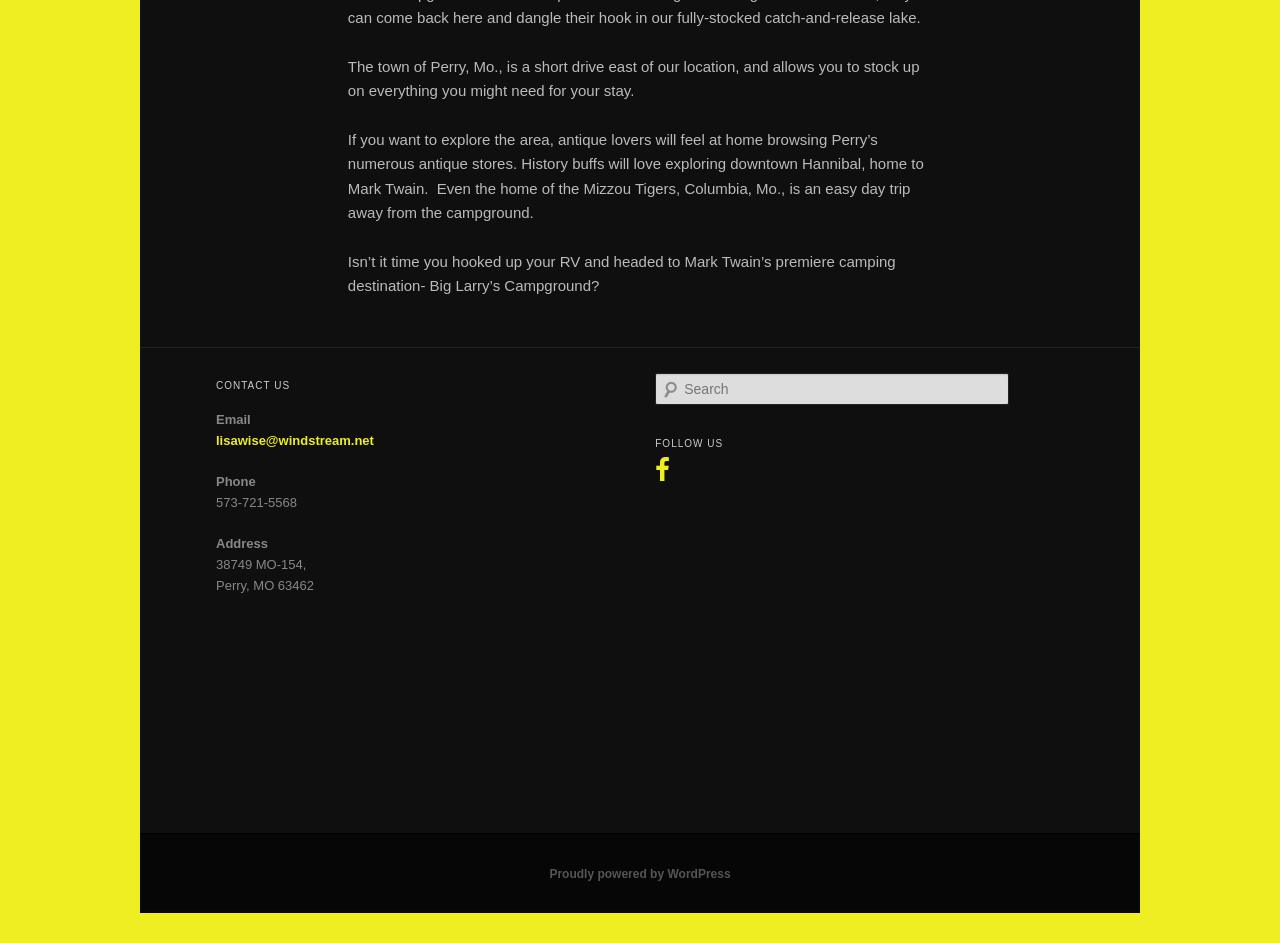Reply to the question with a single word or phrase:
What is the purpose of the search box?

To search